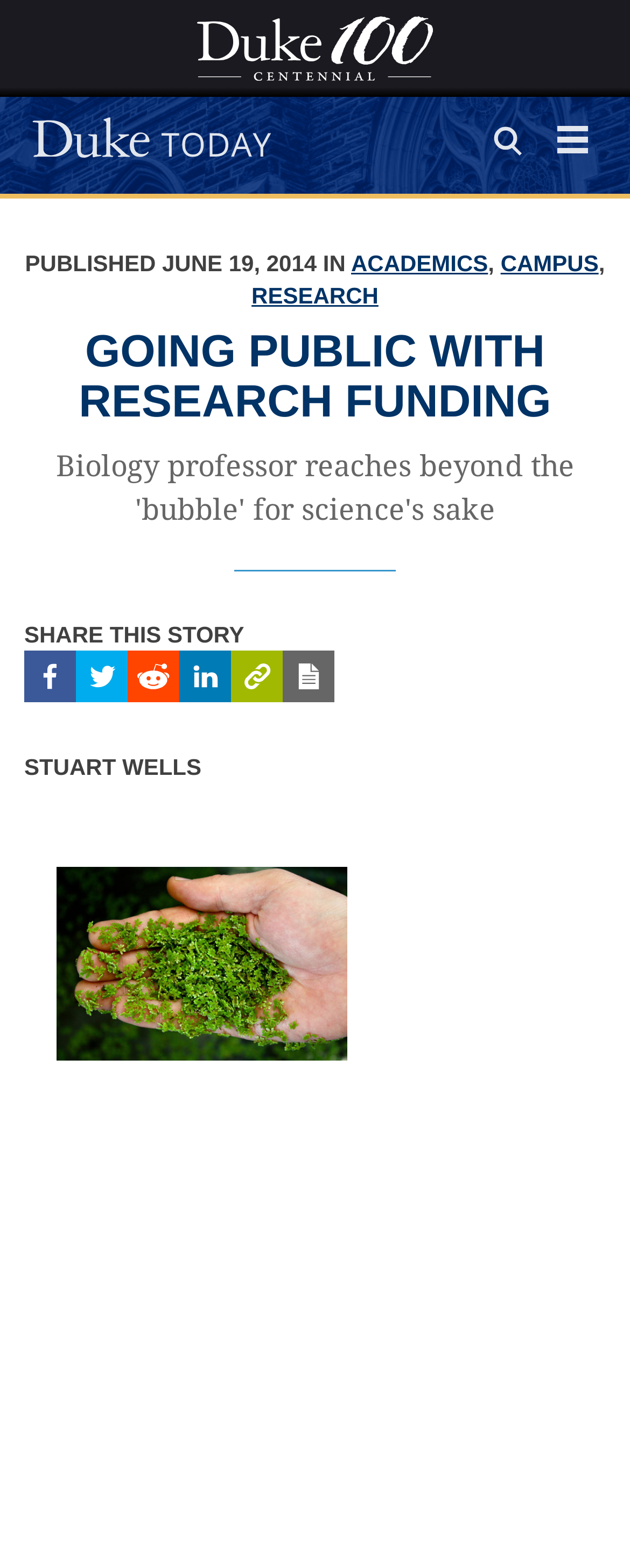Please identify the bounding box coordinates of the area I need to click to accomplish the following instruction: "Click the 'ACADEMICS' link".

[0.557, 0.16, 0.775, 0.176]